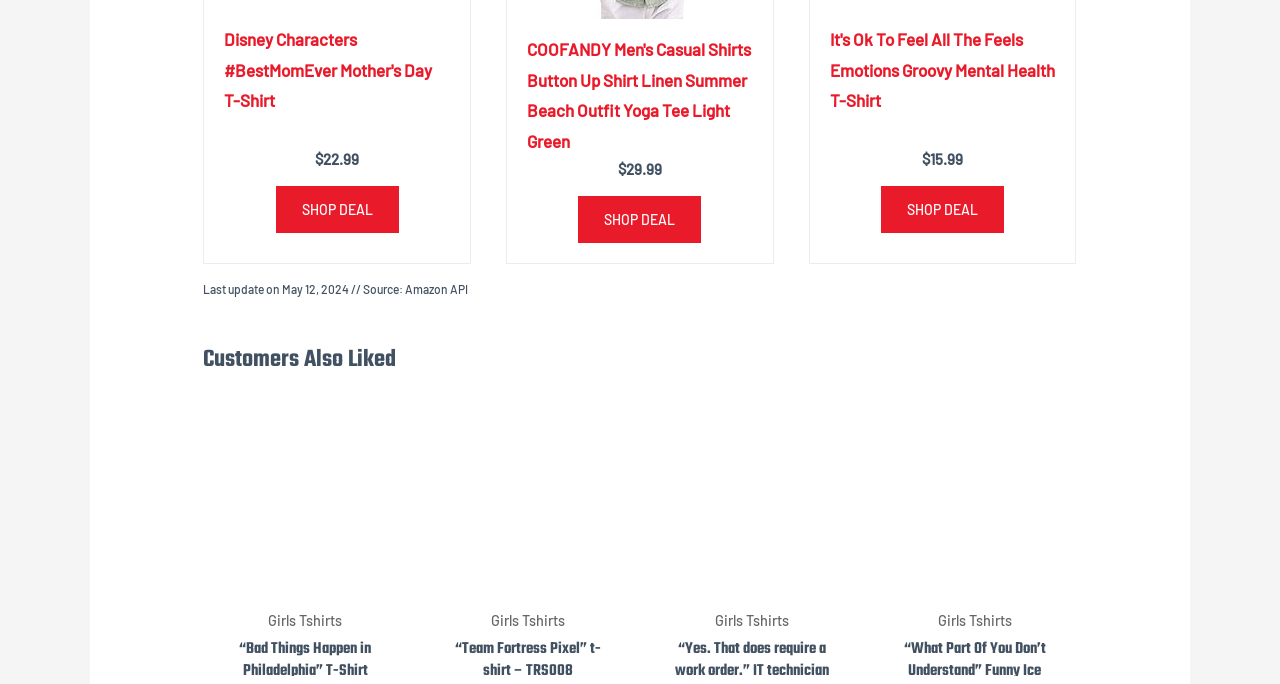Please mark the bounding box coordinates of the area that should be clicked to carry out the instruction: "Check the 'Customers Also Liked' section".

[0.159, 0.503, 0.841, 0.552]